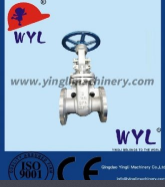Answer this question in one word or a short phrase: What is the certification under which the valve is manufactured?

ISO 9001